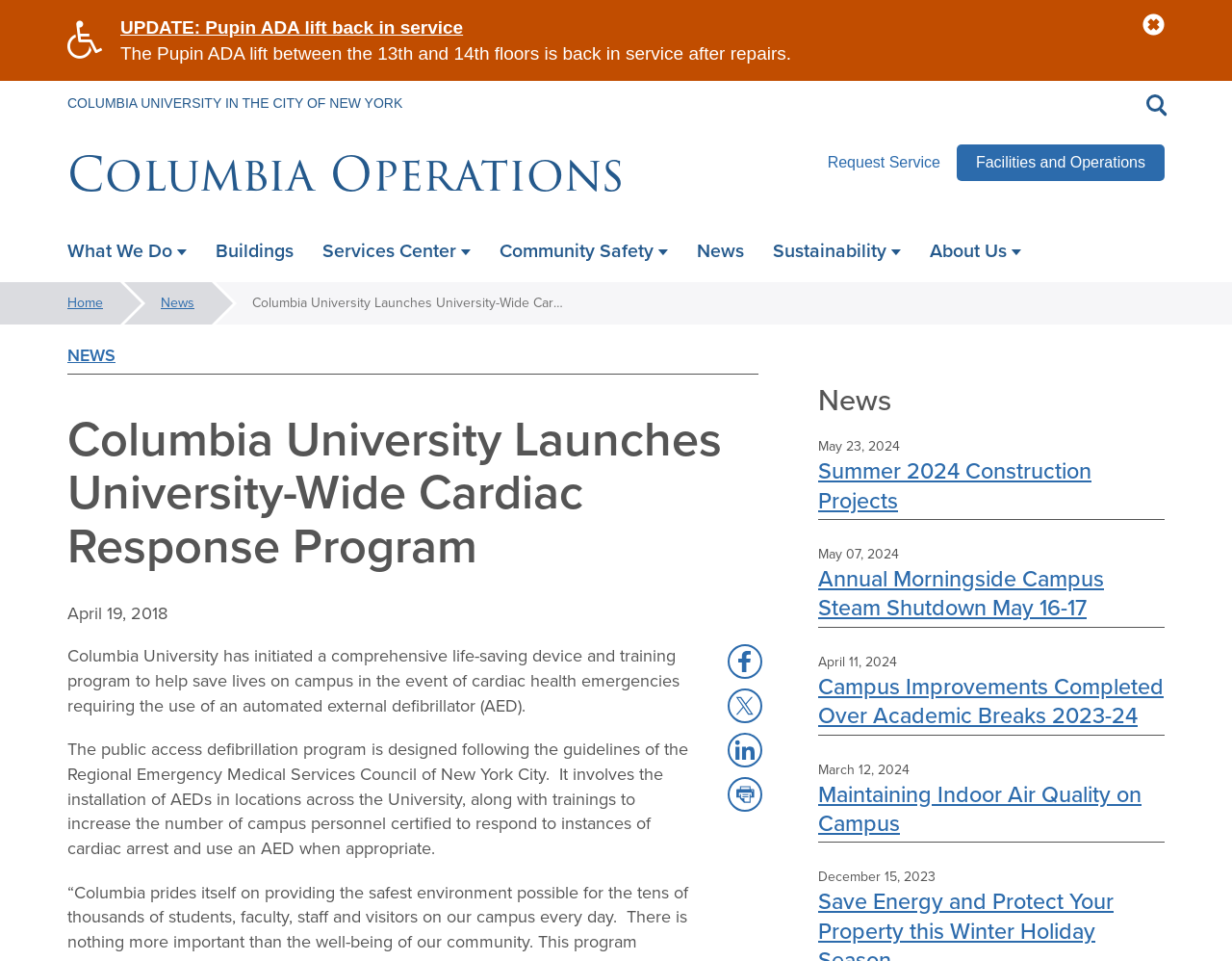Identify and generate the primary title of the webpage.

Columbia University Launches University-Wide Cardiac Response Program